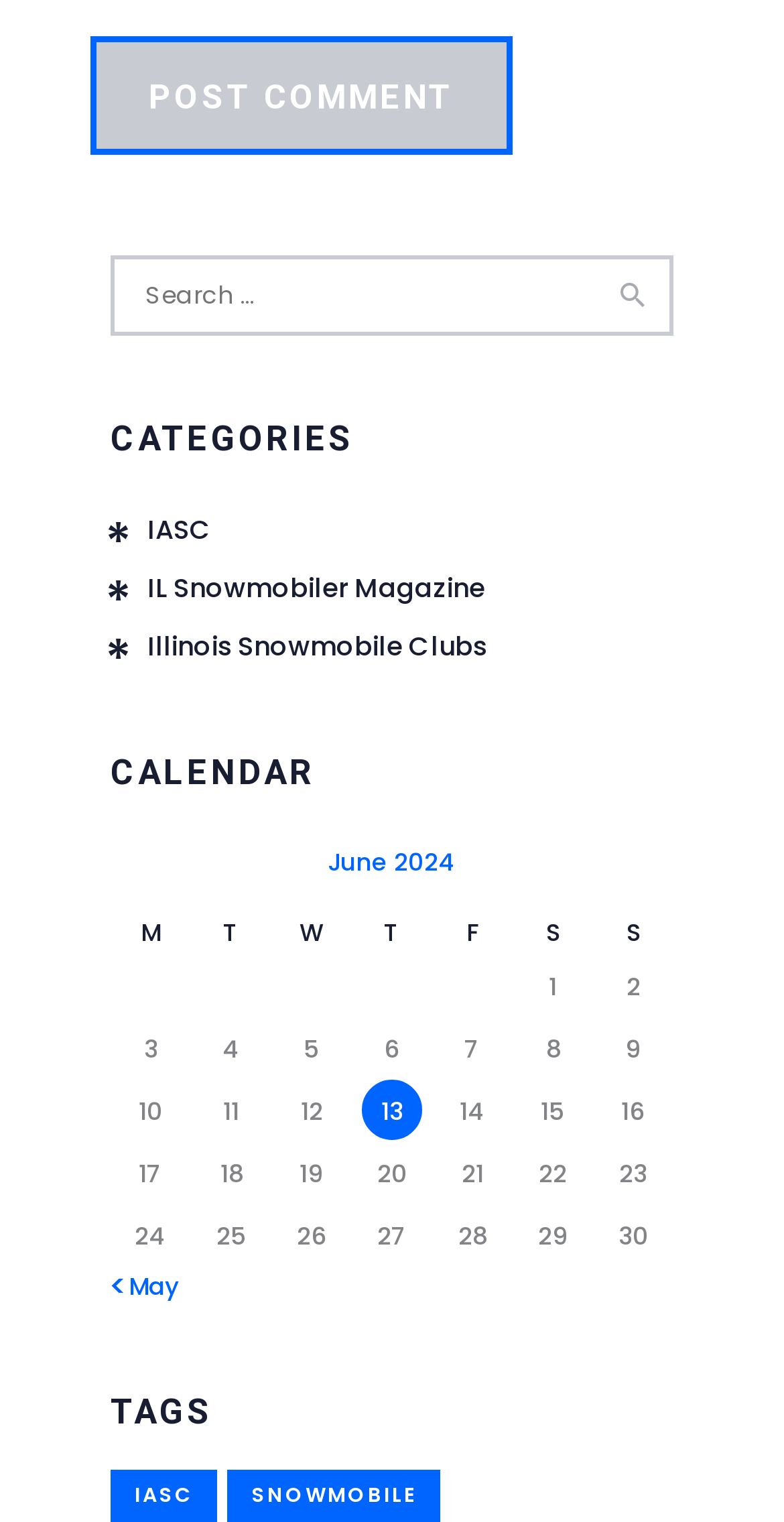What is the purpose of the 'Previous and next months' navigation?
Please ensure your answer to the question is detailed and covers all necessary aspects.

The 'Previous and next months' navigation is located below the calendar table, which suggests that it is used to navigate to the previous or next month, allowing users to view the calendar for different months.